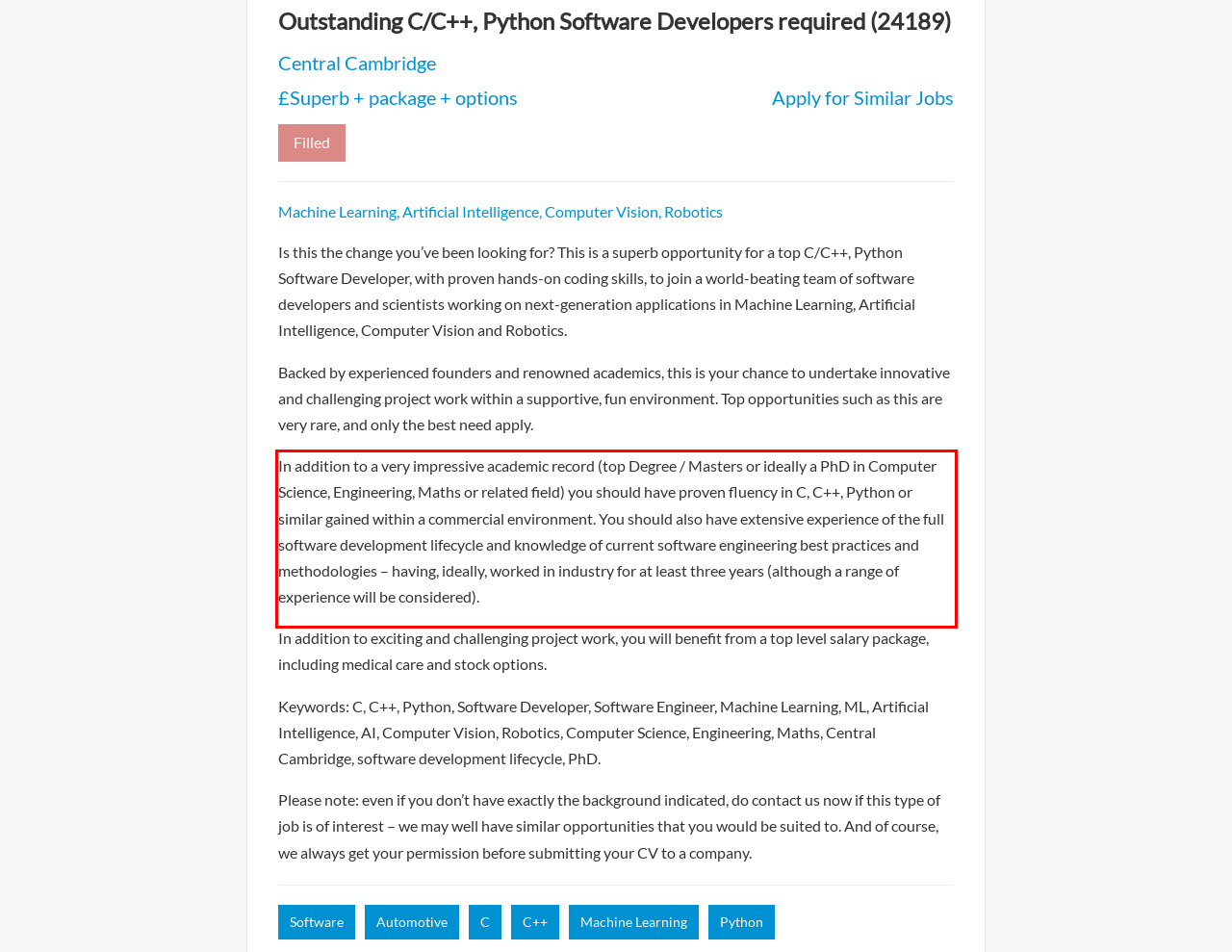Identify and transcribe the text content enclosed by the red bounding box in the given screenshot.

In addition to a very impressive academic record (top Degree / Masters or ideally a PhD in Computer Science, Engineering, Maths or related field) you should have proven fluency in C, C++, Python or similar gained within a commercial environment. You should also have extensive experience of the full software development lifecycle and knowledge of current software engineering best practices and methodologies – having, ideally, worked in industry for at least three years (although a range of experience will be considered).